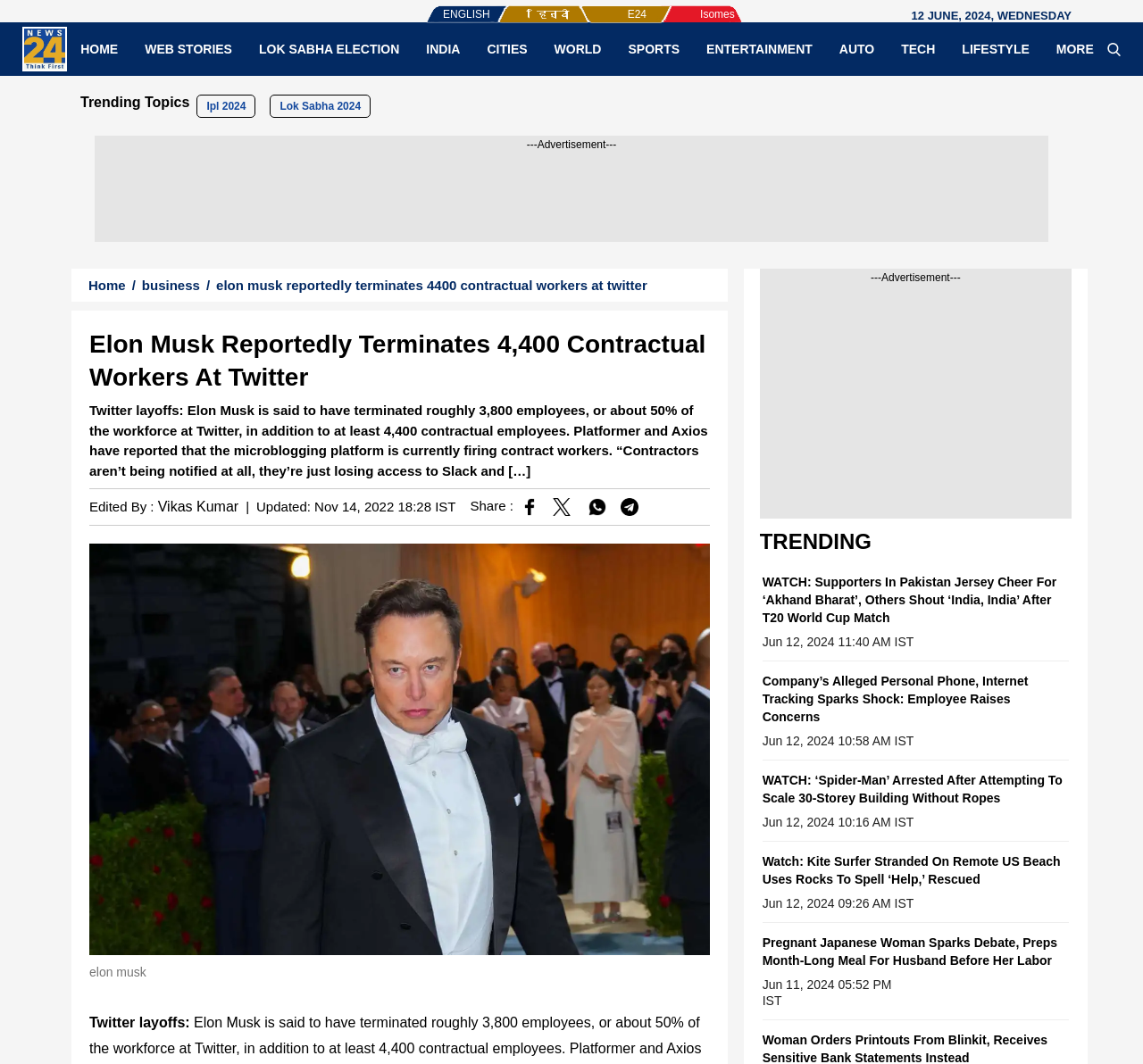What is the name of the person who edited the article?
Using the screenshot, give a one-word or short phrase answer.

Vikas Kumar